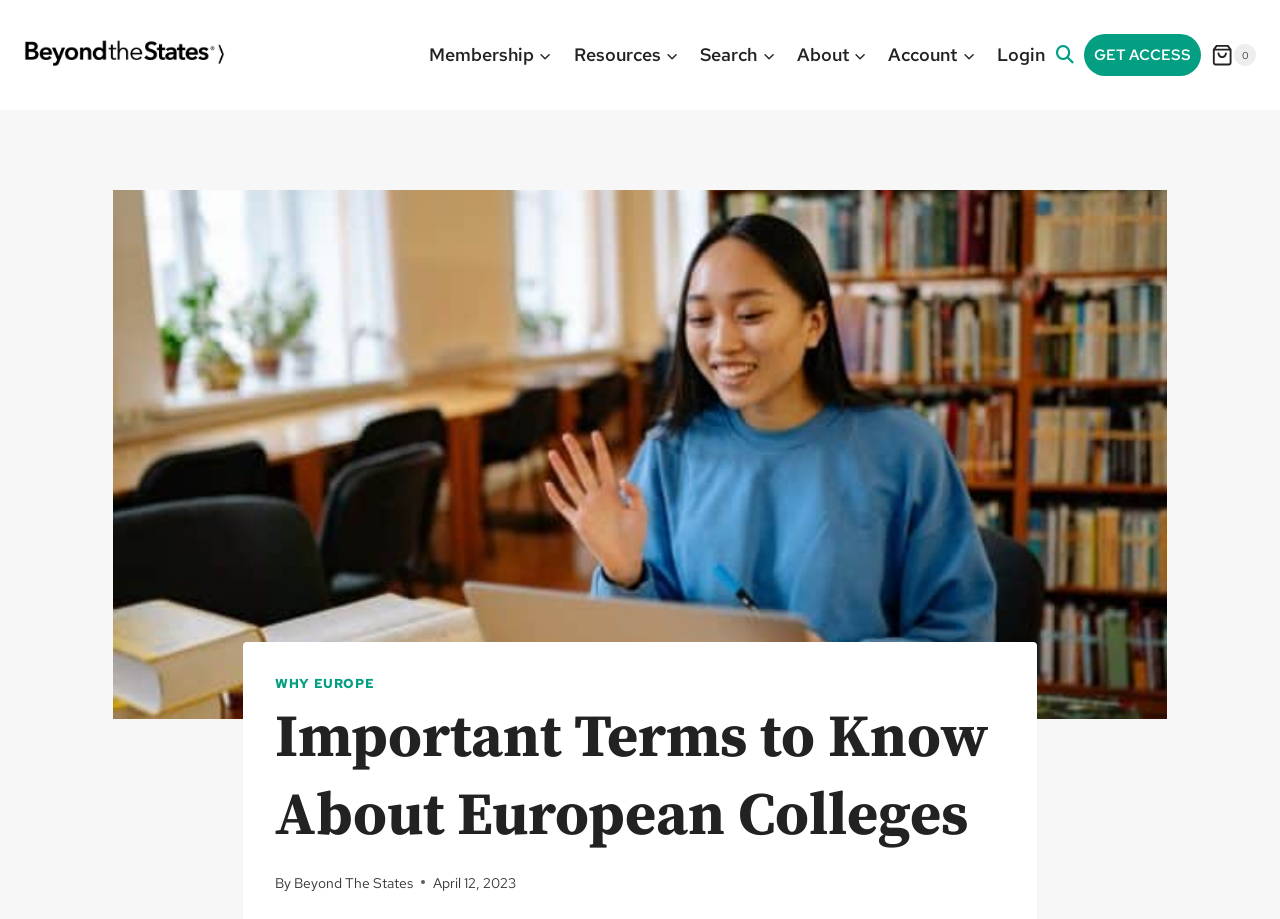Please identify and generate the text content of the webpage's main heading.

Important Terms to Know About European Colleges